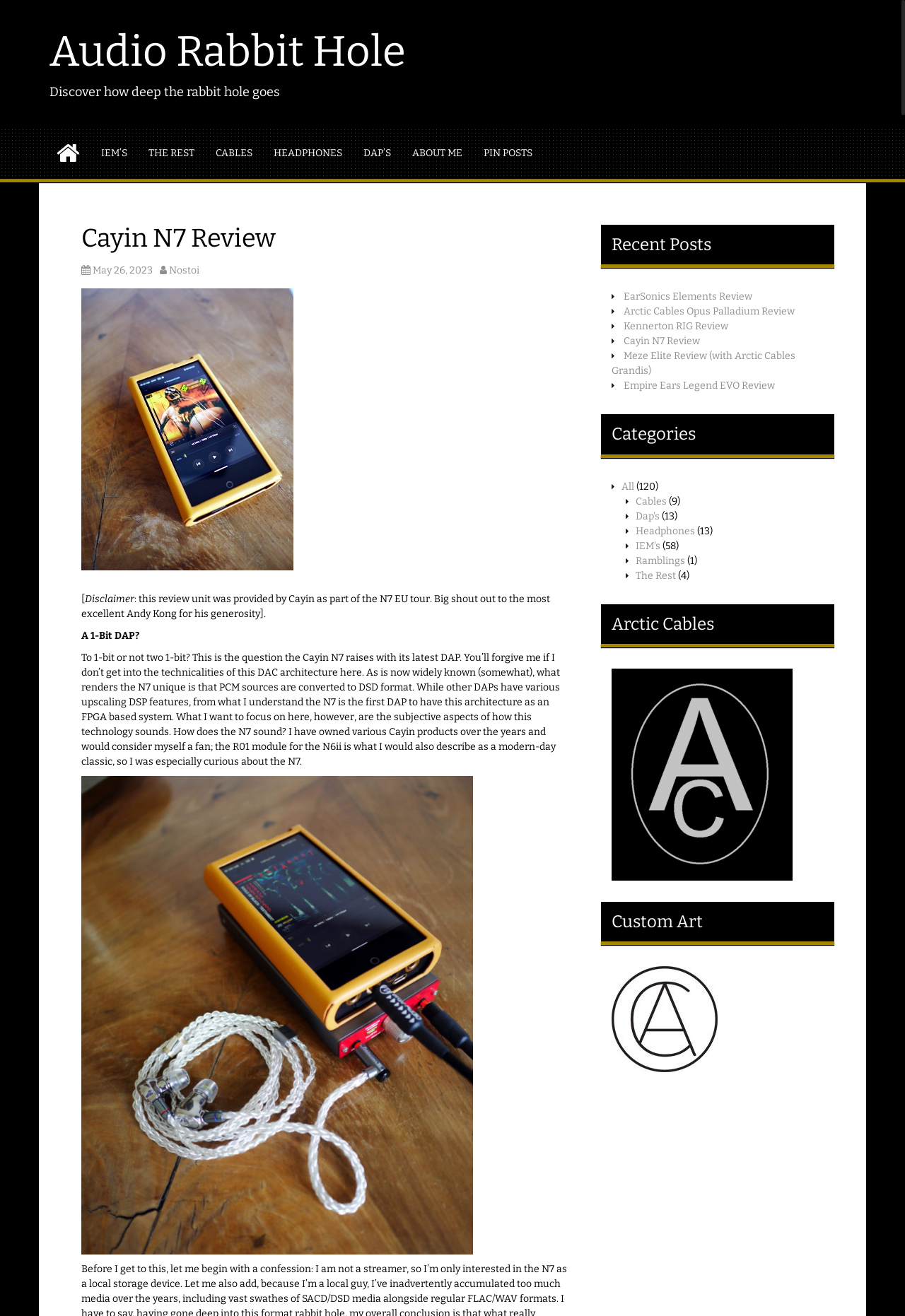Identify the bounding box coordinates for the element that needs to be clicked to fulfill this instruction: "Click on the 'Cayin N7 Review' link". Provide the coordinates in the format of four float numbers between 0 and 1: [left, top, right, bottom].

[0.09, 0.171, 0.629, 0.192]